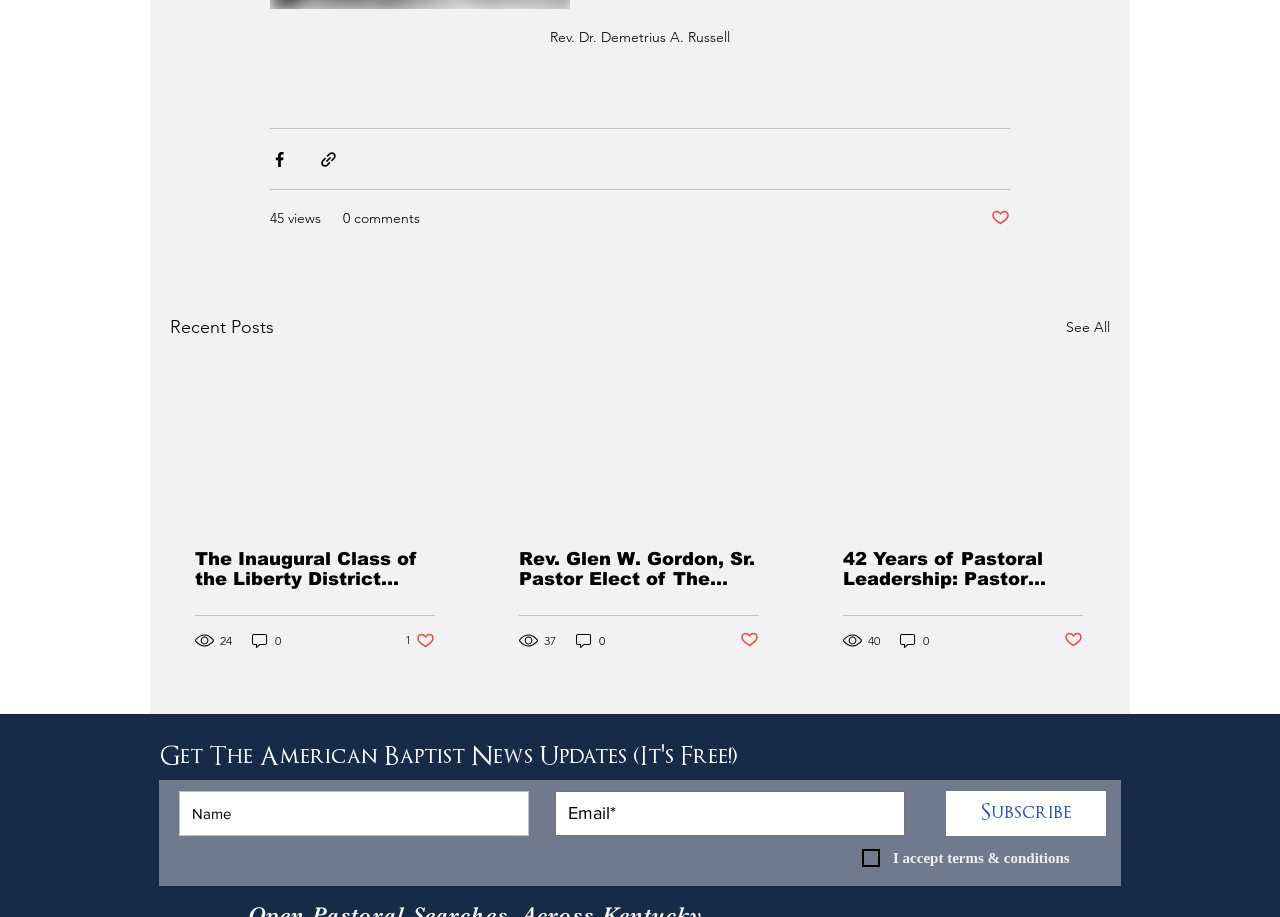Indicate the bounding box coordinates of the element that needs to be clicked to satisfy the following instruction: "Share via Facebook". The coordinates should be four float numbers between 0 and 1, i.e., [left, top, right, bottom].

[0.211, 0.163, 0.226, 0.184]